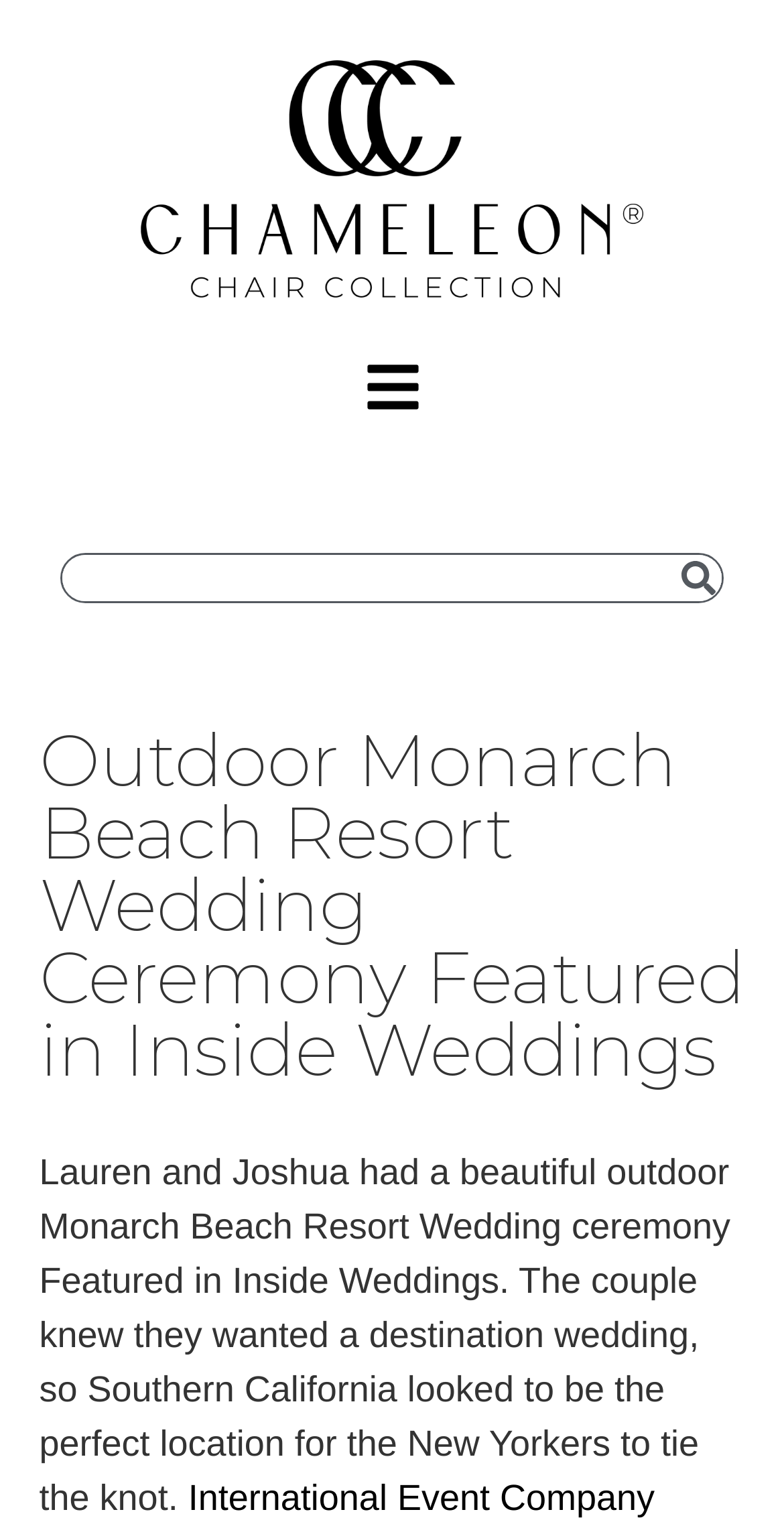What is the name of the company that planned the wedding?
Answer the question based on the image using a single word or a brief phrase.

International Event Company